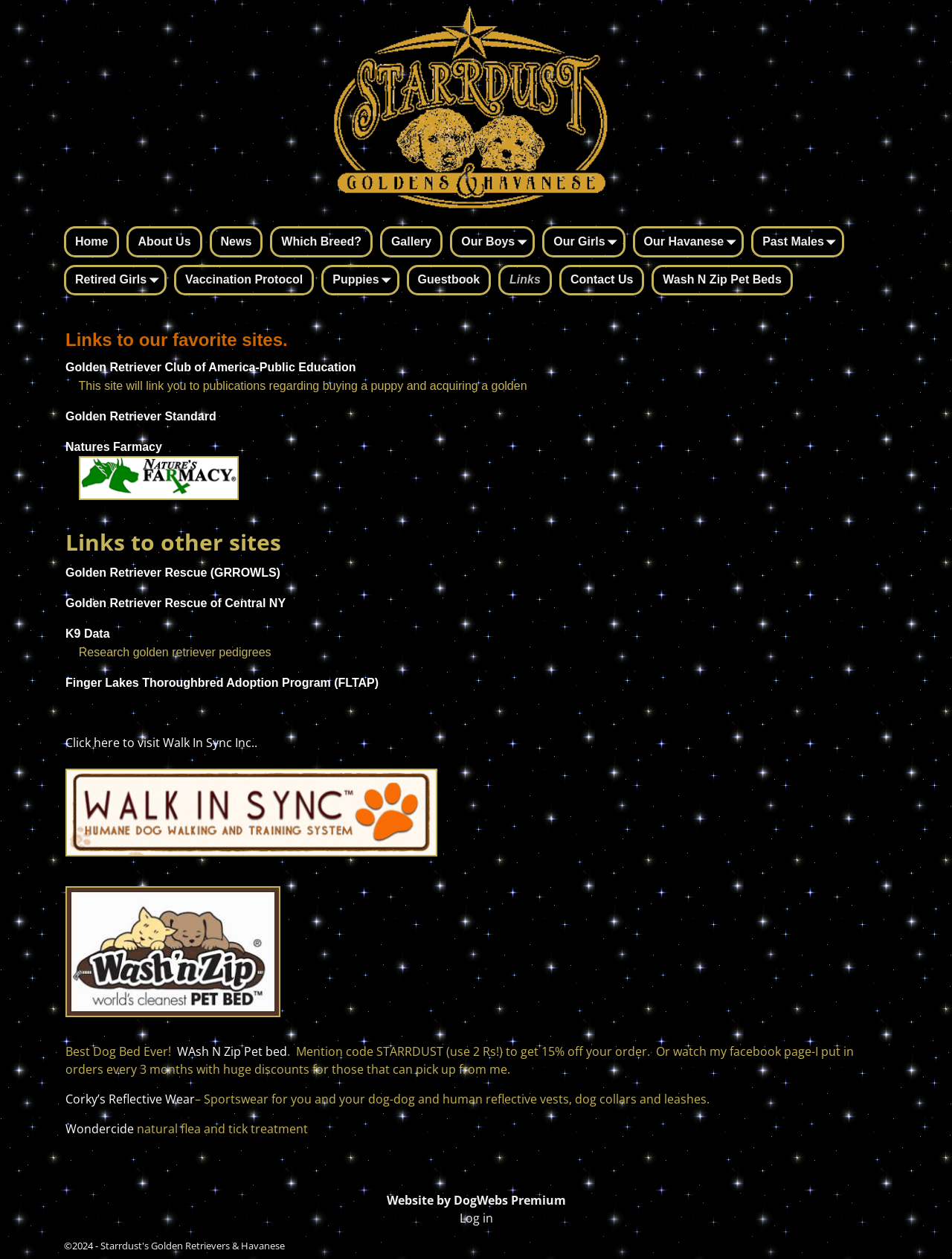Determine the bounding box coordinates of the clickable element to achieve the following action: 'Click Home'. Provide the coordinates as four float values between 0 and 1, formatted as [left, top, right, bottom].

[0.067, 0.18, 0.125, 0.204]